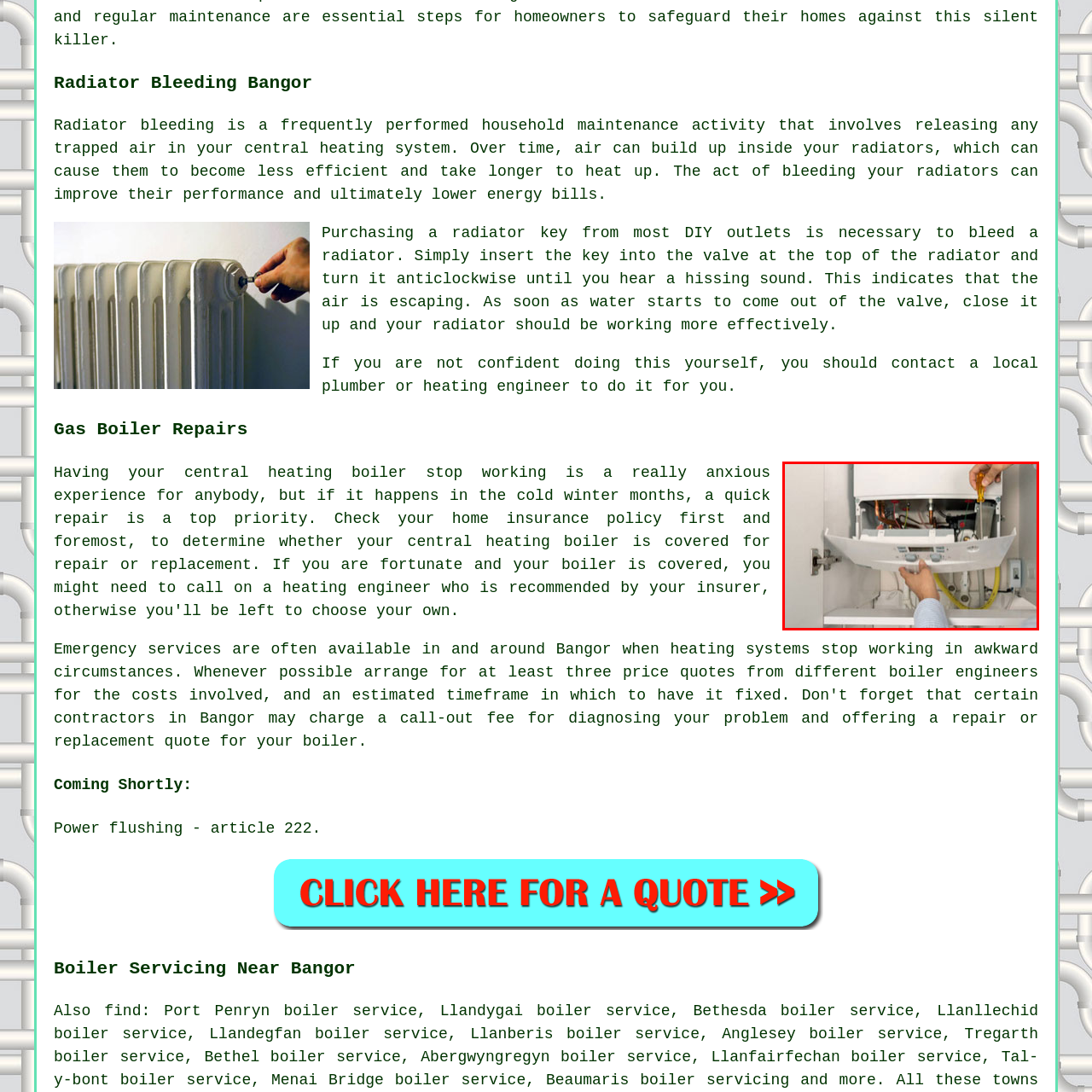Direct your attention to the image within the red boundary, Why is regular maintenance essential for gas boilers?
 Respond with a single word or phrase.

Efficiency and safety